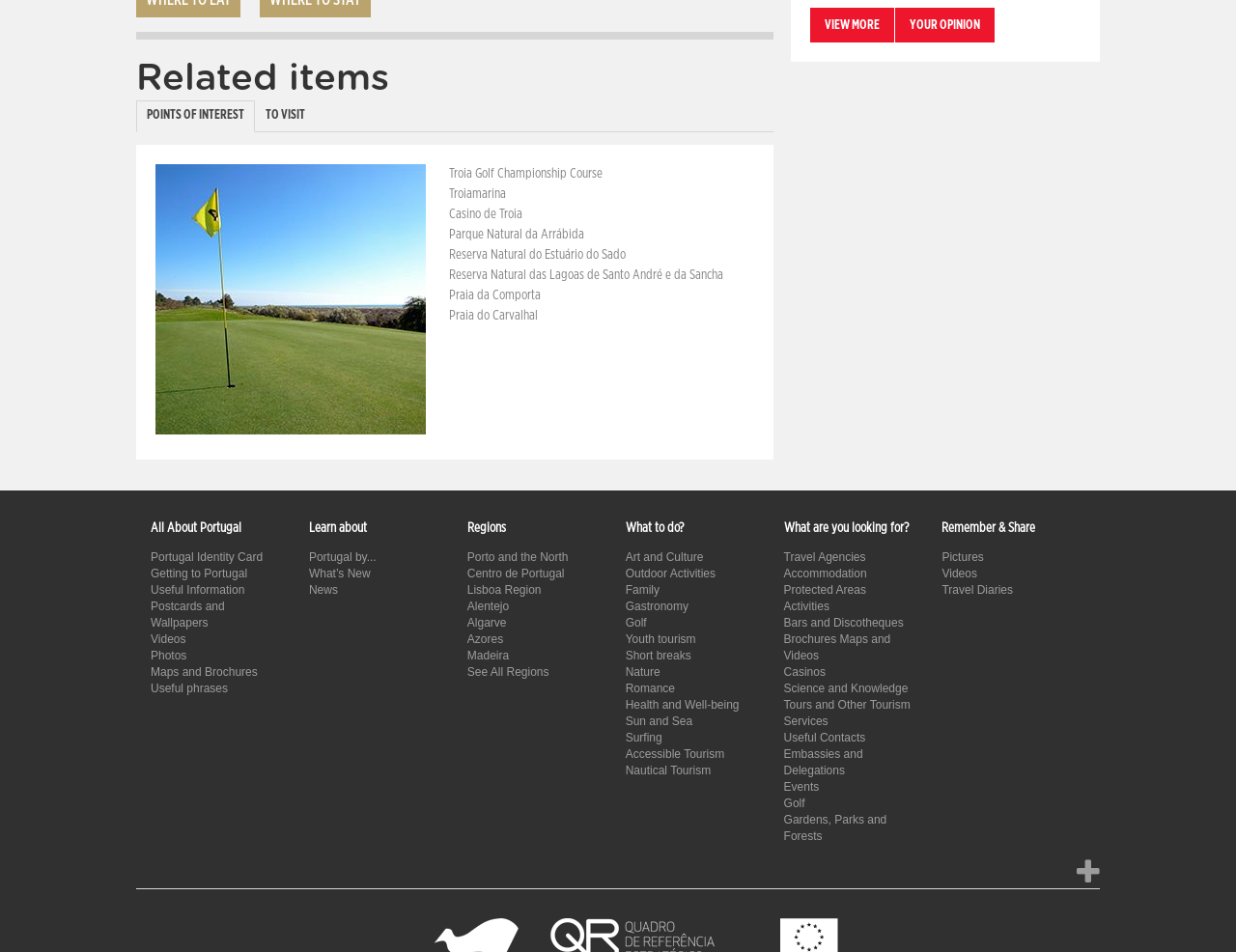Pinpoint the bounding box coordinates of the element to be clicked to execute the instruction: "View 'Troia Golf Championship Course'".

[0.363, 0.172, 0.487, 0.194]